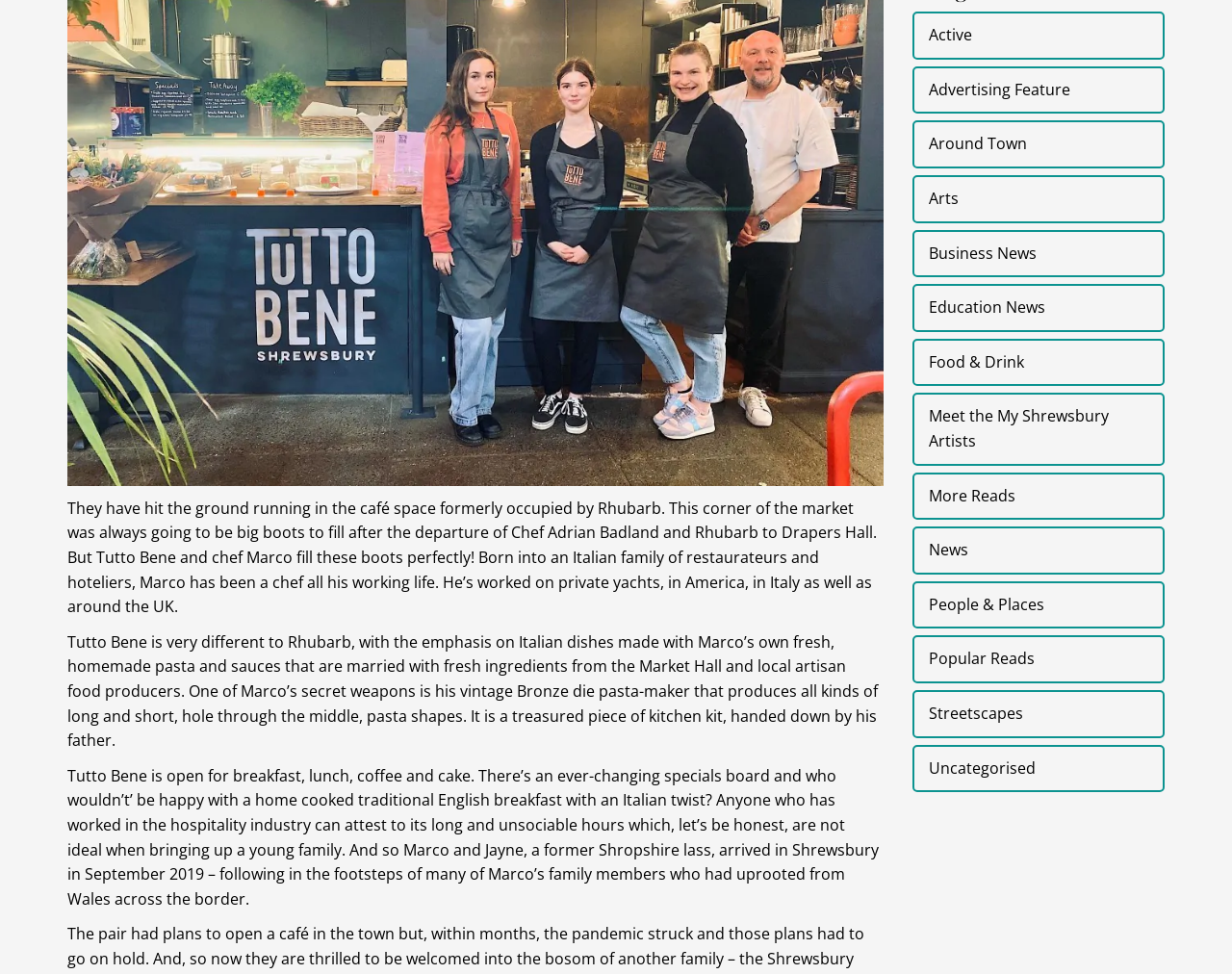Determine the bounding box coordinates for the clickable element to execute this instruction: "Click on Active". Provide the coordinates as four float numbers between 0 and 1, i.e., [left, top, right, bottom].

[0.74, 0.012, 0.945, 0.061]